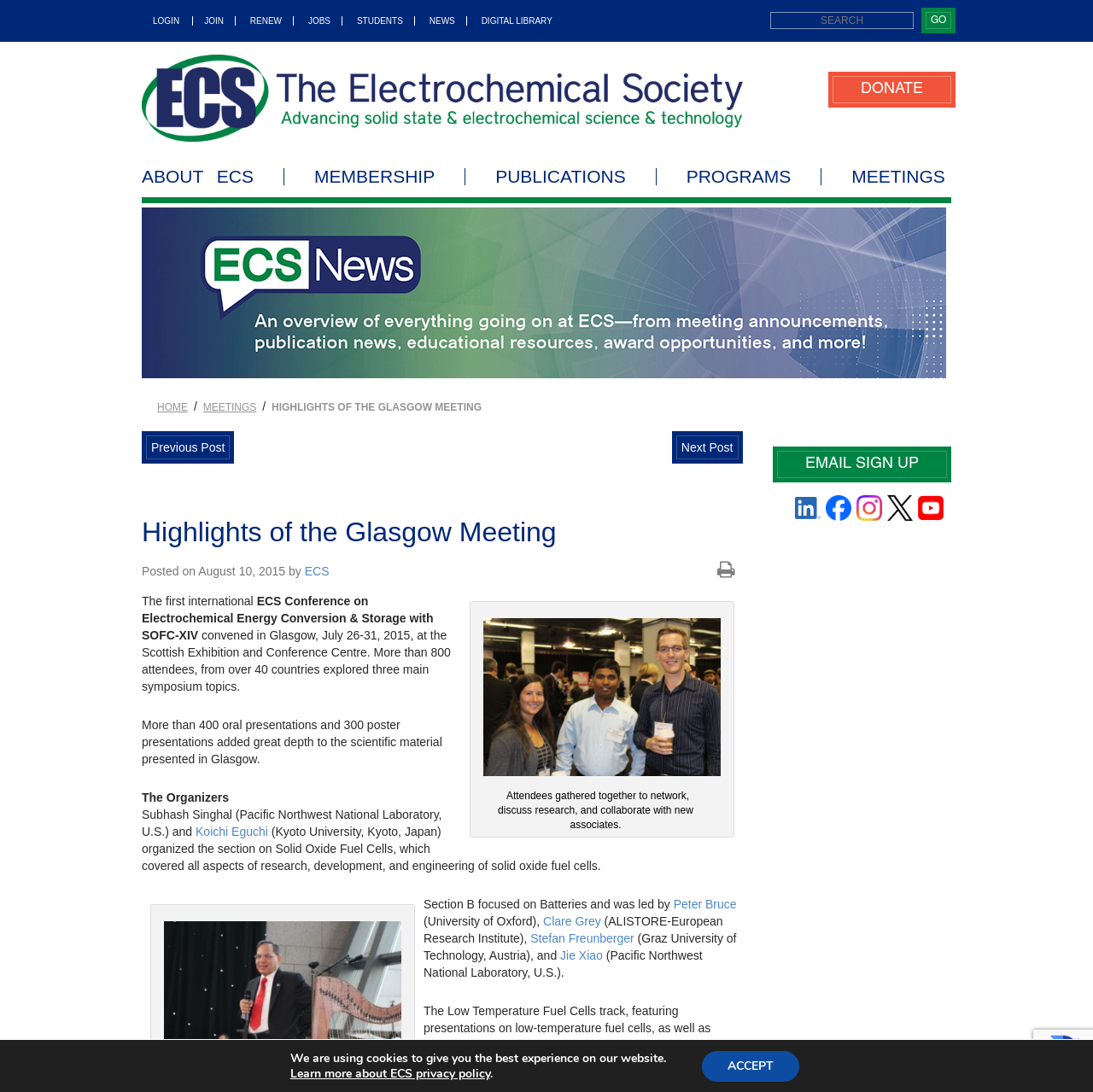Please identify the bounding box coordinates of the region to click in order to complete the given instruction: "search". The coordinates should be four float numbers between 0 and 1, i.e., [left, top, right, bottom].

[0.705, 0.011, 0.836, 0.027]